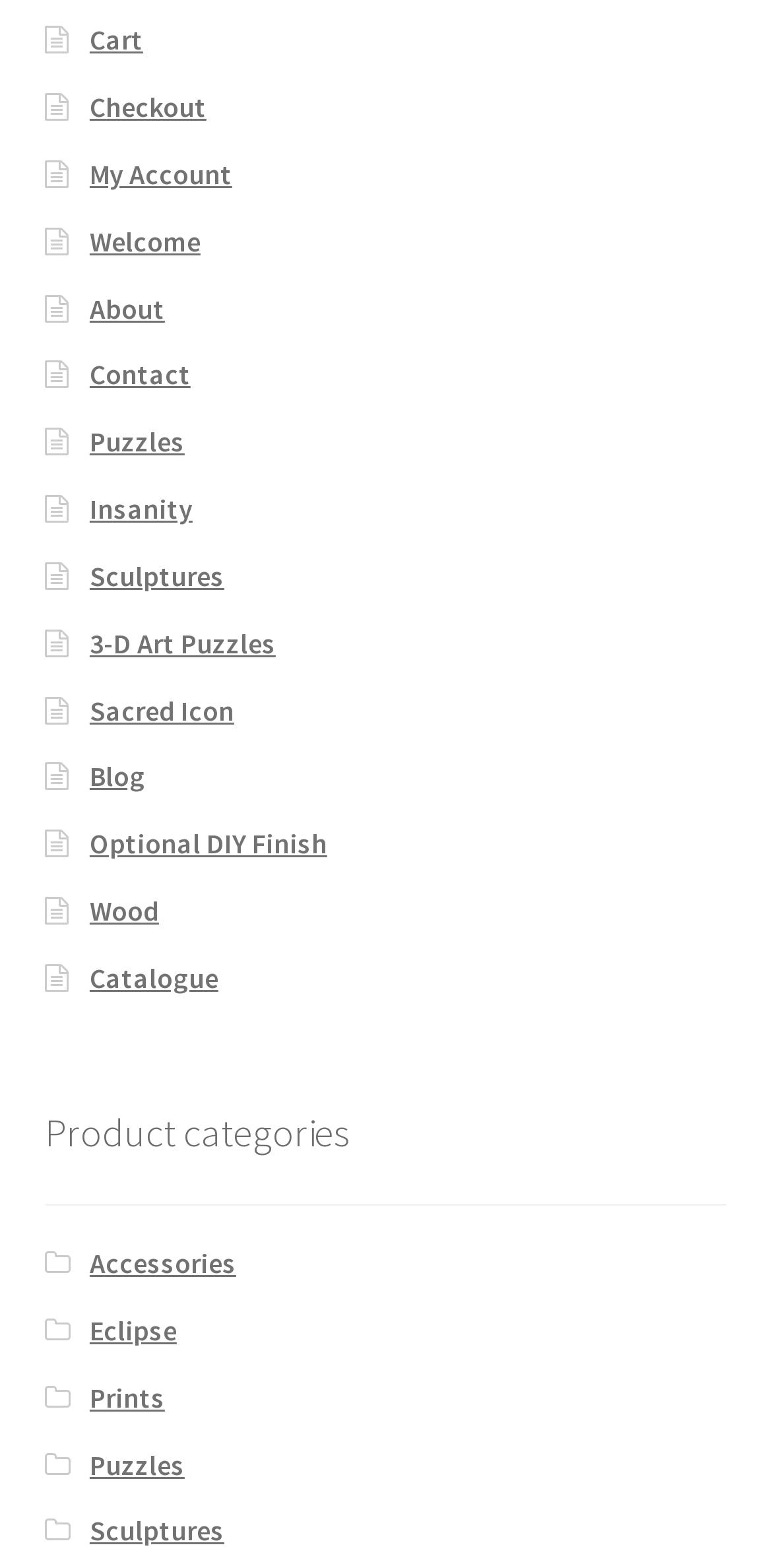Please identify the bounding box coordinates of the region to click in order to complete the task: "Explore 3-D Art Puzzles". The coordinates must be four float numbers between 0 and 1, specified as [left, top, right, bottom].

[0.116, 0.399, 0.357, 0.421]